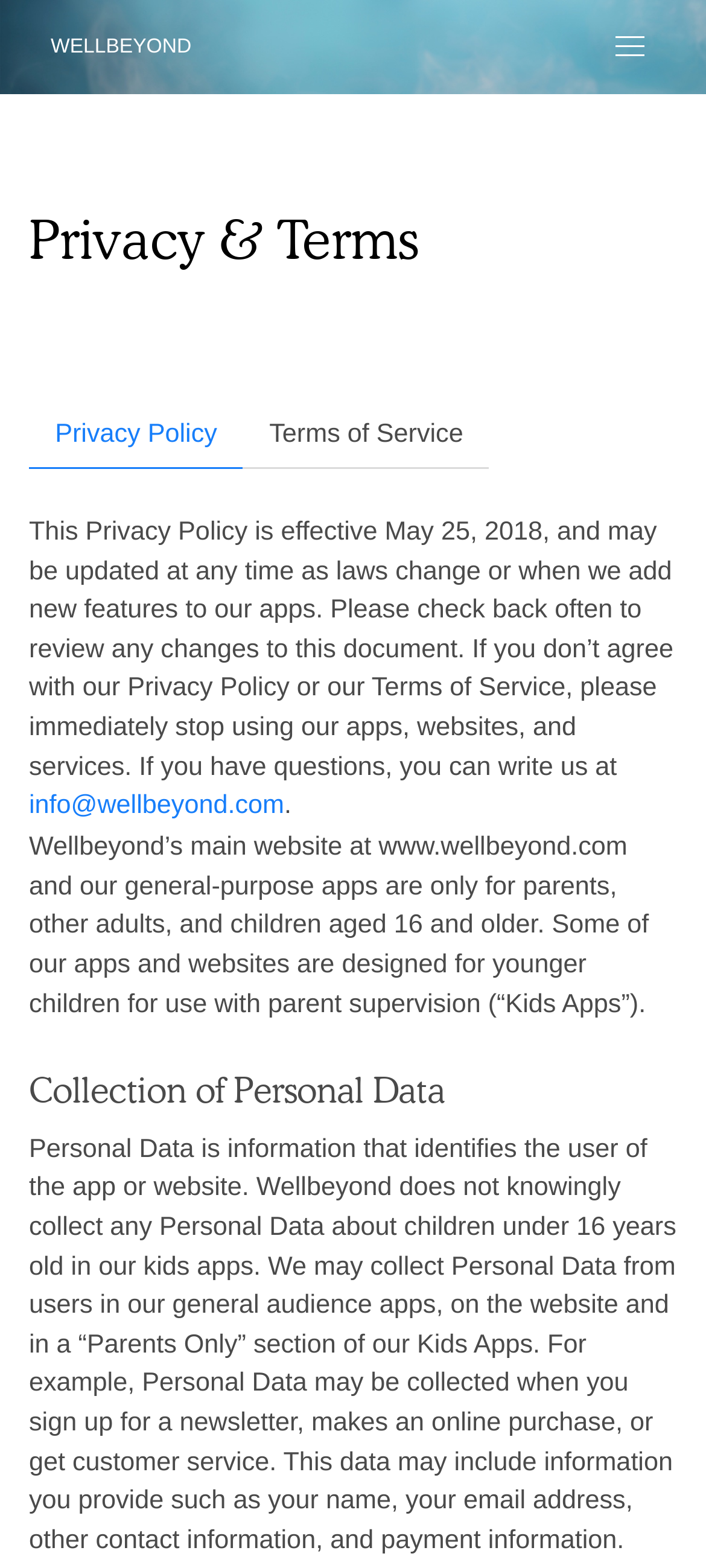Provide an in-depth description of the elements and layout of the webpage.

The webpage is titled "Privacy & Terms" and has a prominent link to "WELLBEYOND" at the top left corner. To the right of this link is a button labeled "menu". Below these elements is a header section that spans the entire width of the page, containing the title "Privacy & Terms" in a large font.

Underneath the header section are two links, "Privacy Policy" and "Terms of Service", placed side by side and taking up about half of the page width. Below these links is a block of text that explains the purpose and scope of the privacy policy, including a statement about the effective date and the need to review changes to the policy.

The text block is followed by the email address "info@wellbeyond.com" and then another block of text that describes the intended audience for the website and apps. This text is divided into two paragraphs, with the first paragraph explaining that the main website and general-purpose apps are for parents, adults, and children aged 16 and older, while the second paragraph describes the "Kids Apps" designed for younger children with parent supervision.

Further down the page is a heading titled "Collection of Personal Data", followed by a lengthy block of text that explains what personal data is, how it is collected, and what types of information may be collected, such as name, email address, and payment information.